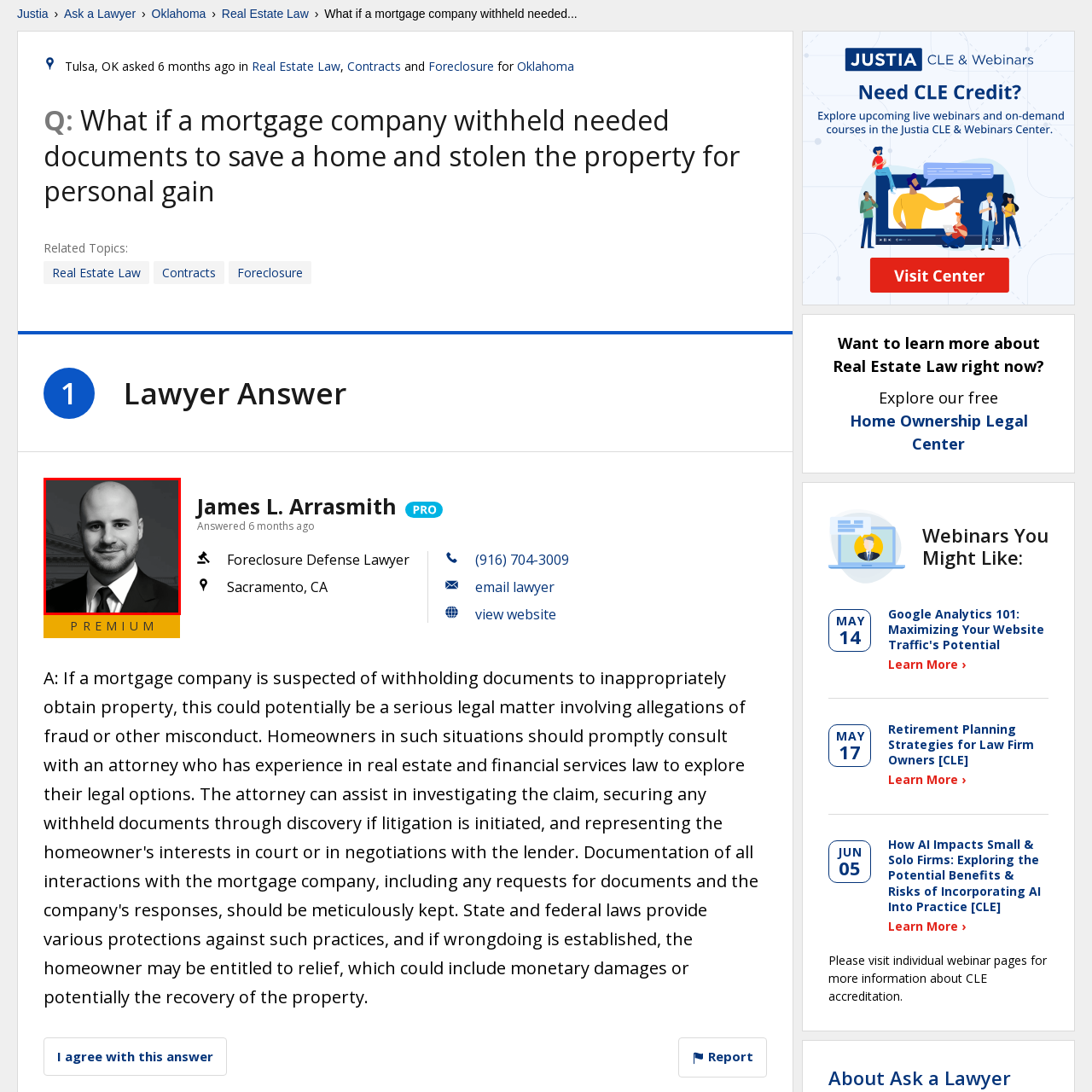View the image surrounded by the red border, Where is the lawyer based?
 Answer using a single word or phrase.

Sacramento, CA